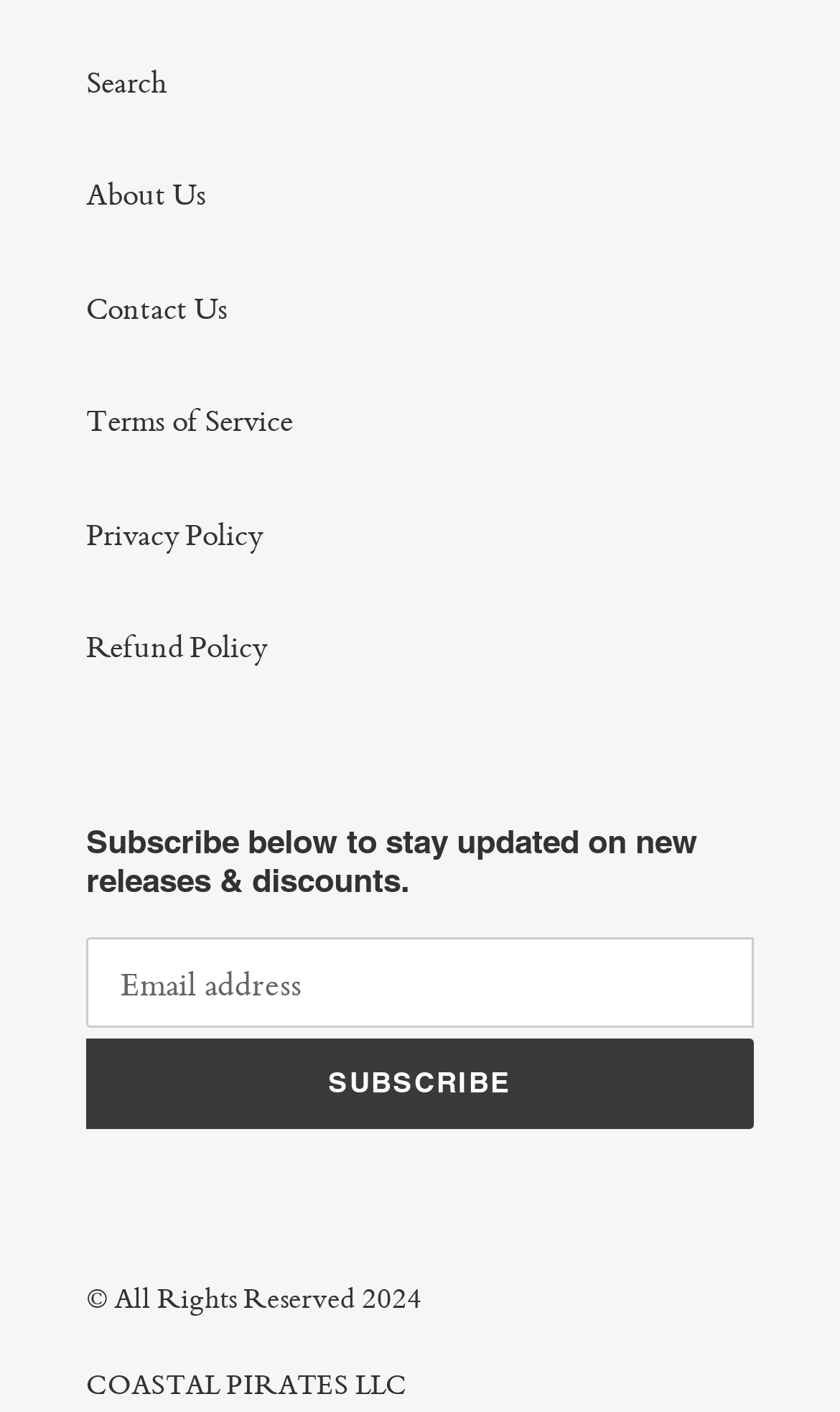What is the call-to-action button?
From the screenshot, provide a brief answer in one word or phrase.

SUBSCRIBE